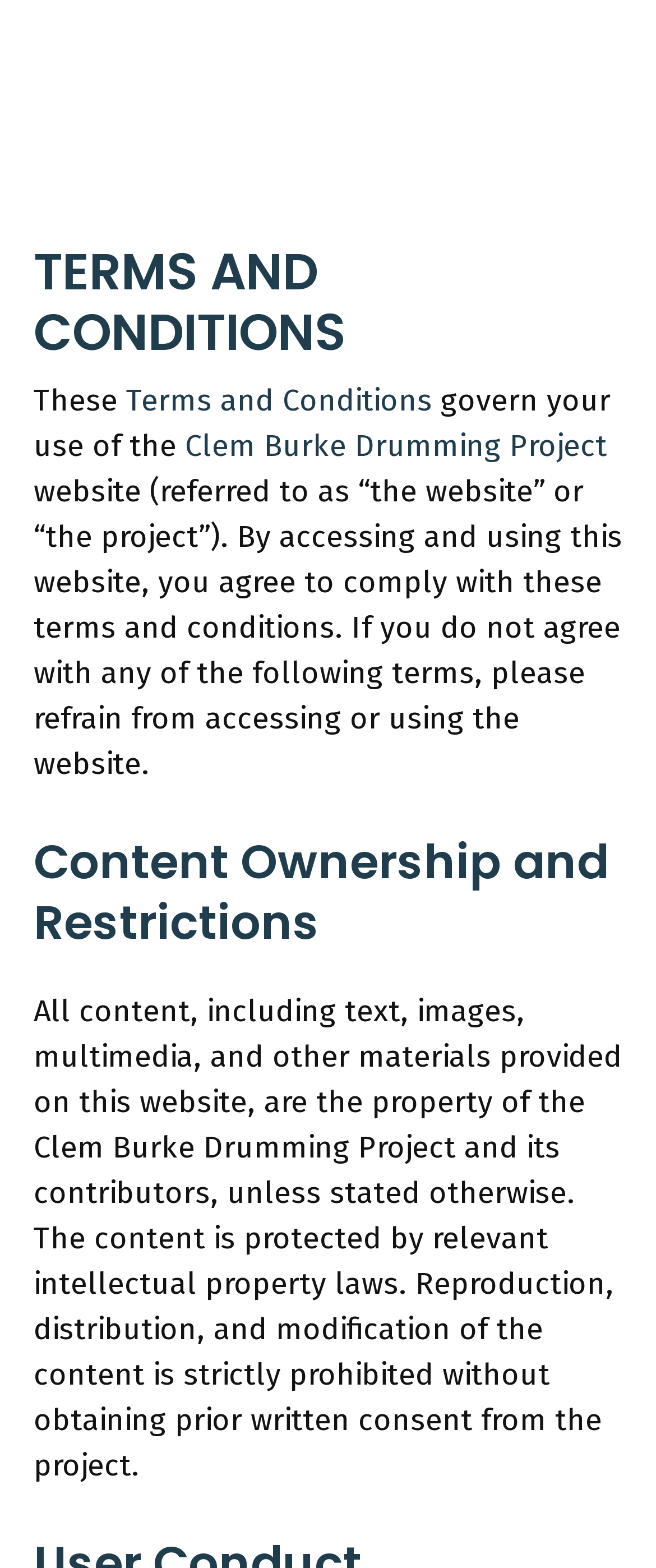Given the element description "title="Clem Burke Drumming Project"" in the screenshot, predict the bounding box coordinates of that UI element.

[0.051, 0.011, 0.366, 0.058]